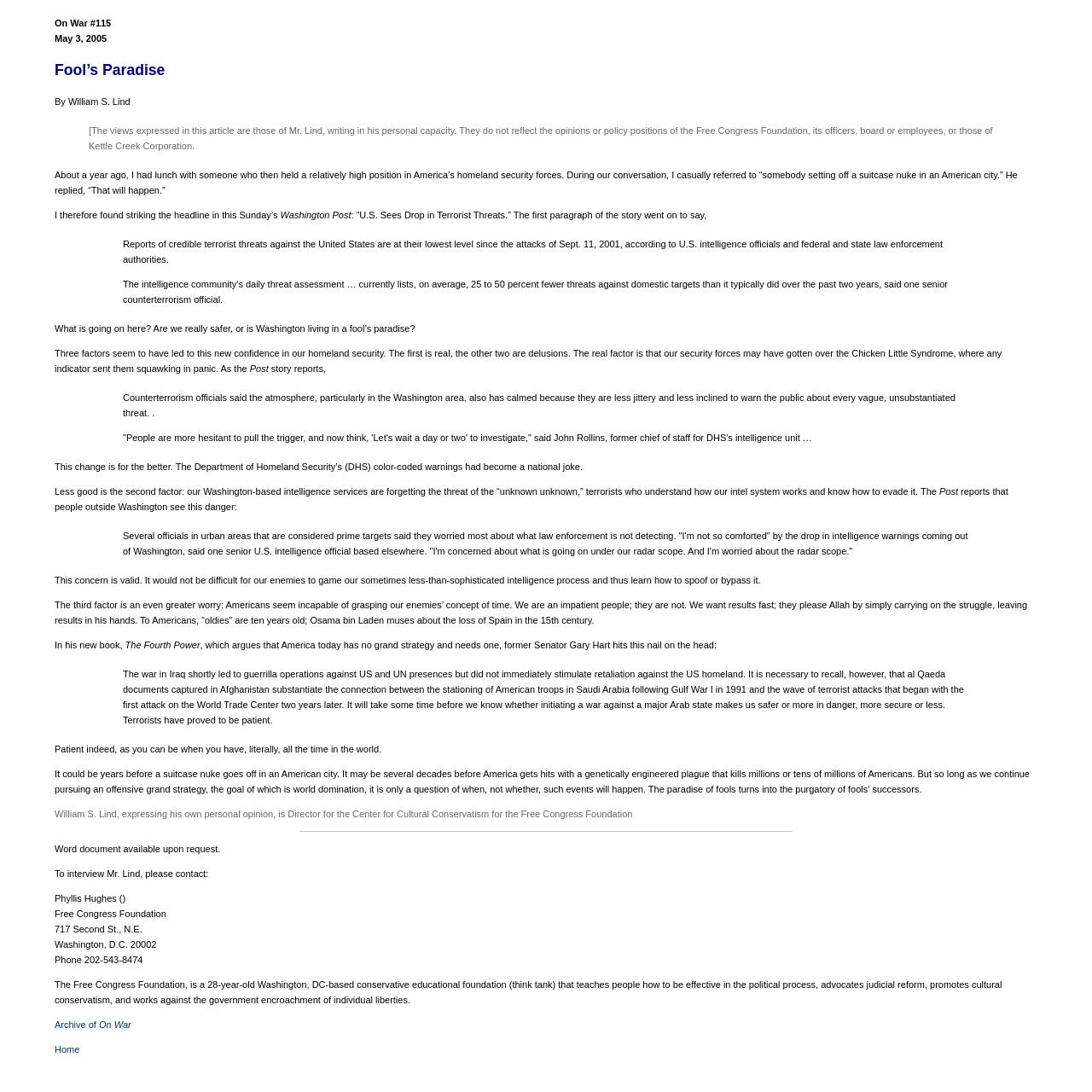Please answer the following question as detailed as possible based on the image: 
What is the address of the Free Congress Foundation?

The address of the Free Congress Foundation is mentioned at the bottom of the article, where it says 'Free Congress Foundation 717 Second St., N.E. Washington, D.C. 20002 Phone 202-543-8474'.